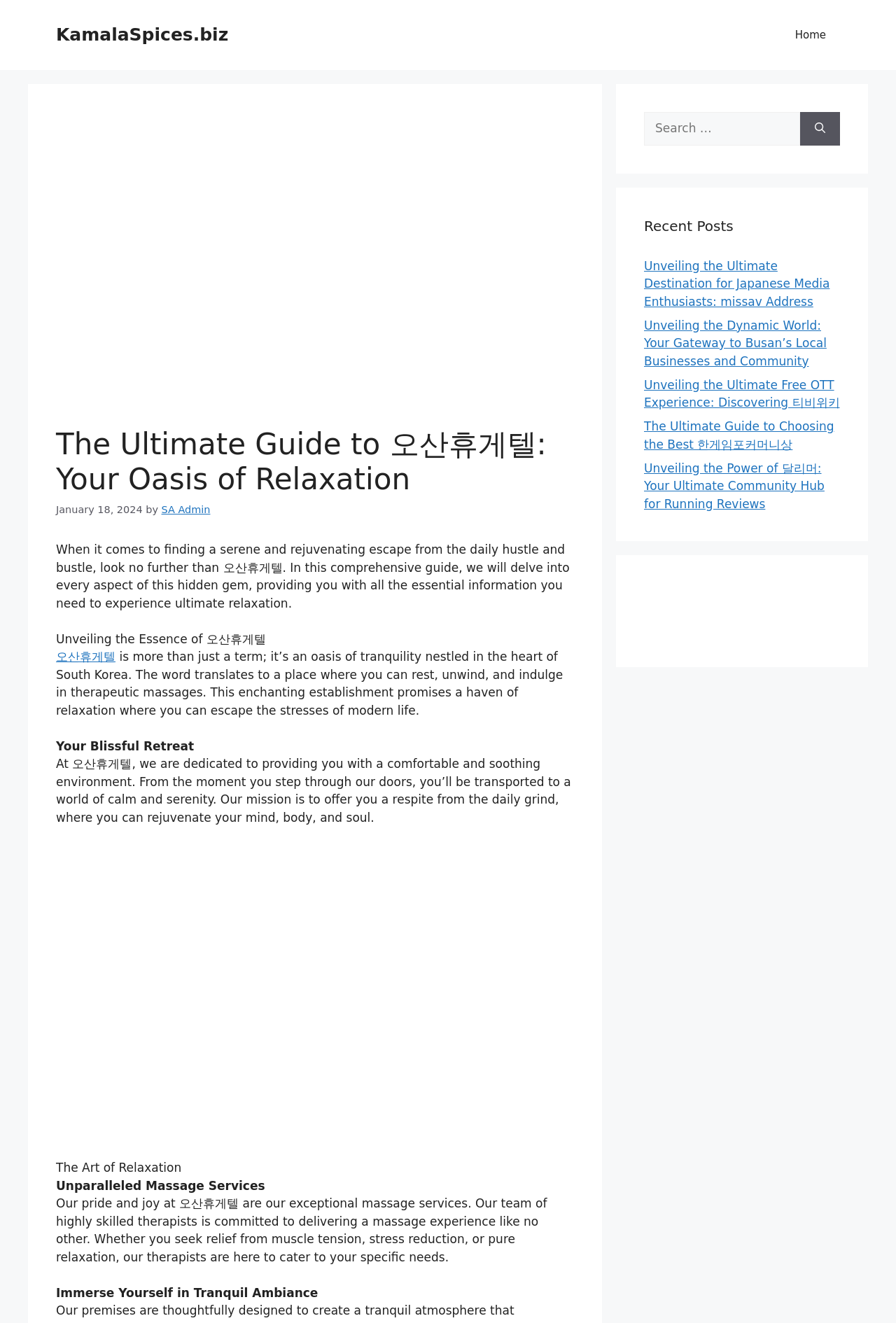Identify the bounding box coordinates of the region that needs to be clicked to carry out this instruction: "Search for something". Provide these coordinates as four float numbers ranging from 0 to 1, i.e., [left, top, right, bottom].

[0.719, 0.085, 0.893, 0.11]